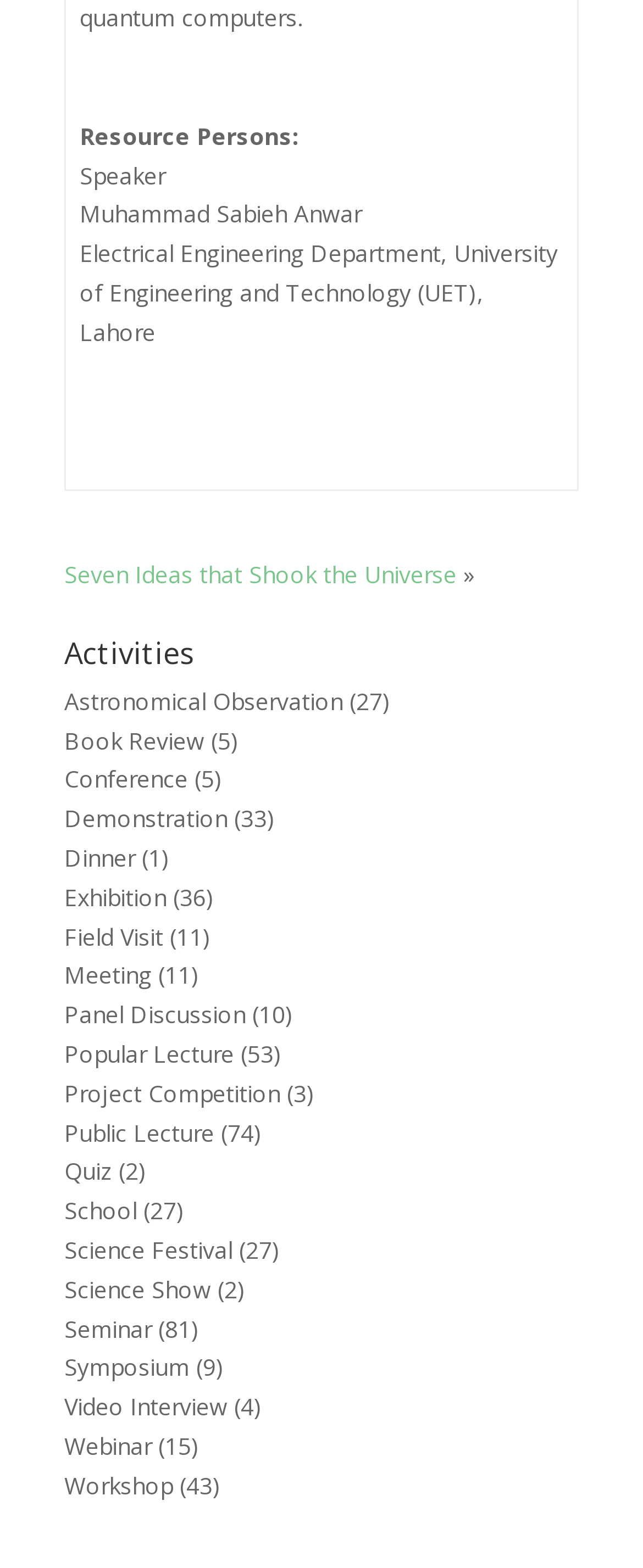Use a single word or phrase to answer the question: 
Who is the speaker?

Muhammad Sabieh Anwar